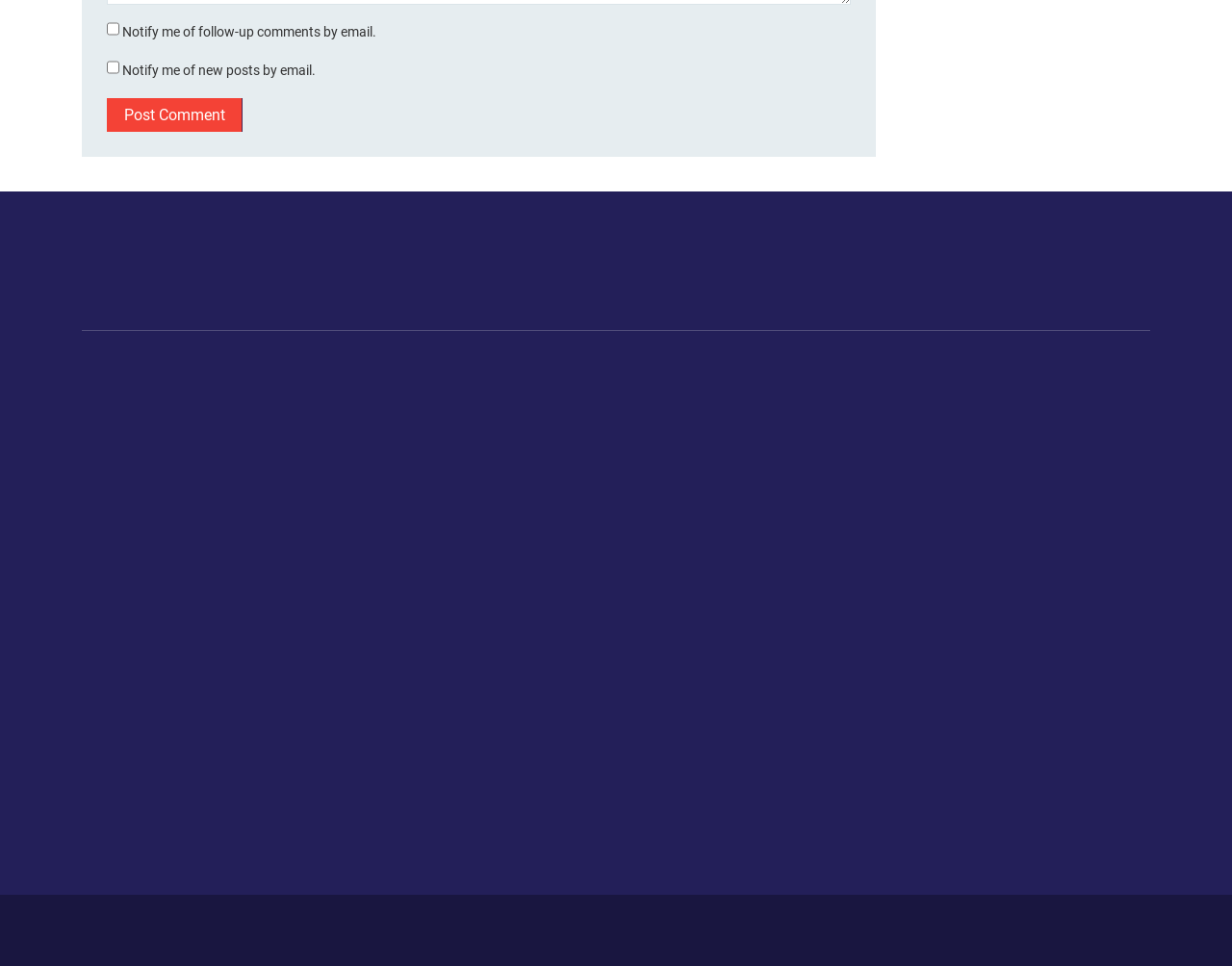Can you specify the bounding box coordinates for the region that should be clicked to fulfill this instruction: "Go to Home page".

[0.066, 0.371, 0.095, 0.387]